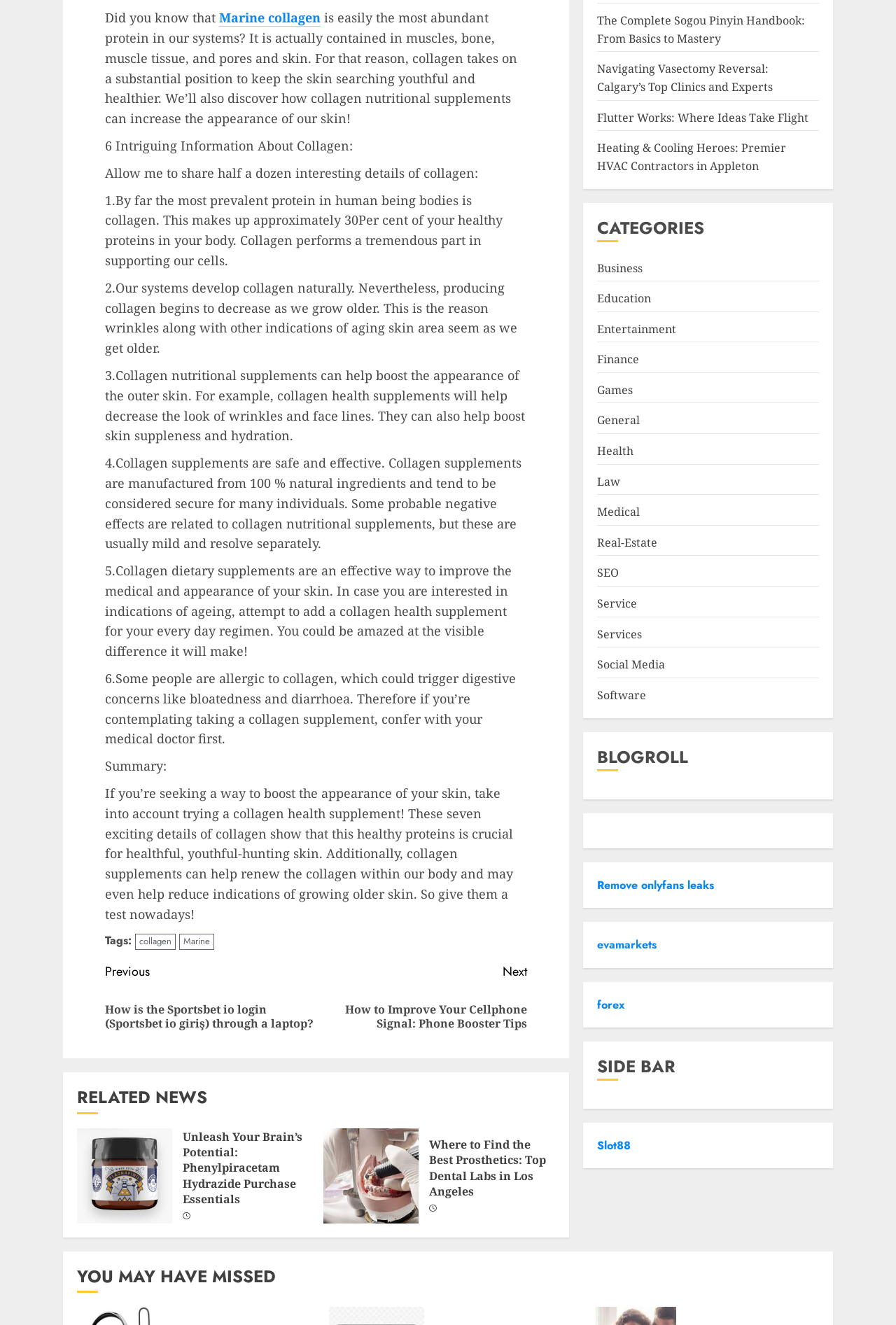Based on the element description "Remove onlyfans leaks", predict the bounding box coordinates of the UI element.

[0.667, 0.662, 0.797, 0.674]